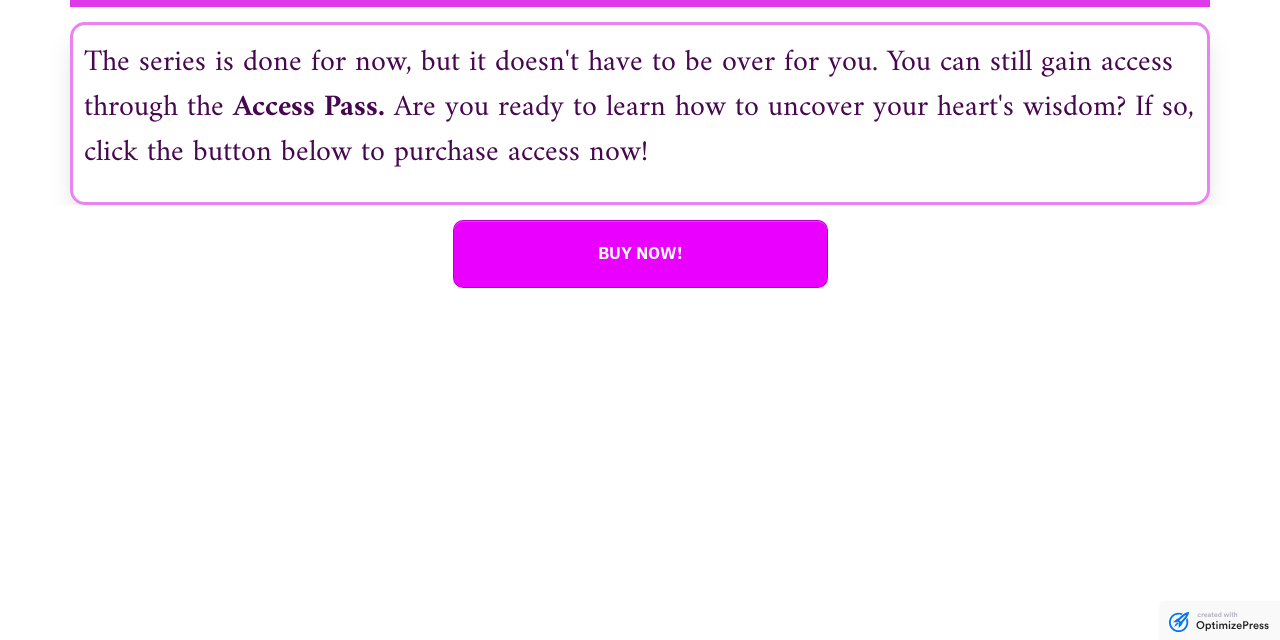Find the coordinates for the bounding box of the element with this description: "BUY NOW!".

[0.354, 0.343, 0.646, 0.449]